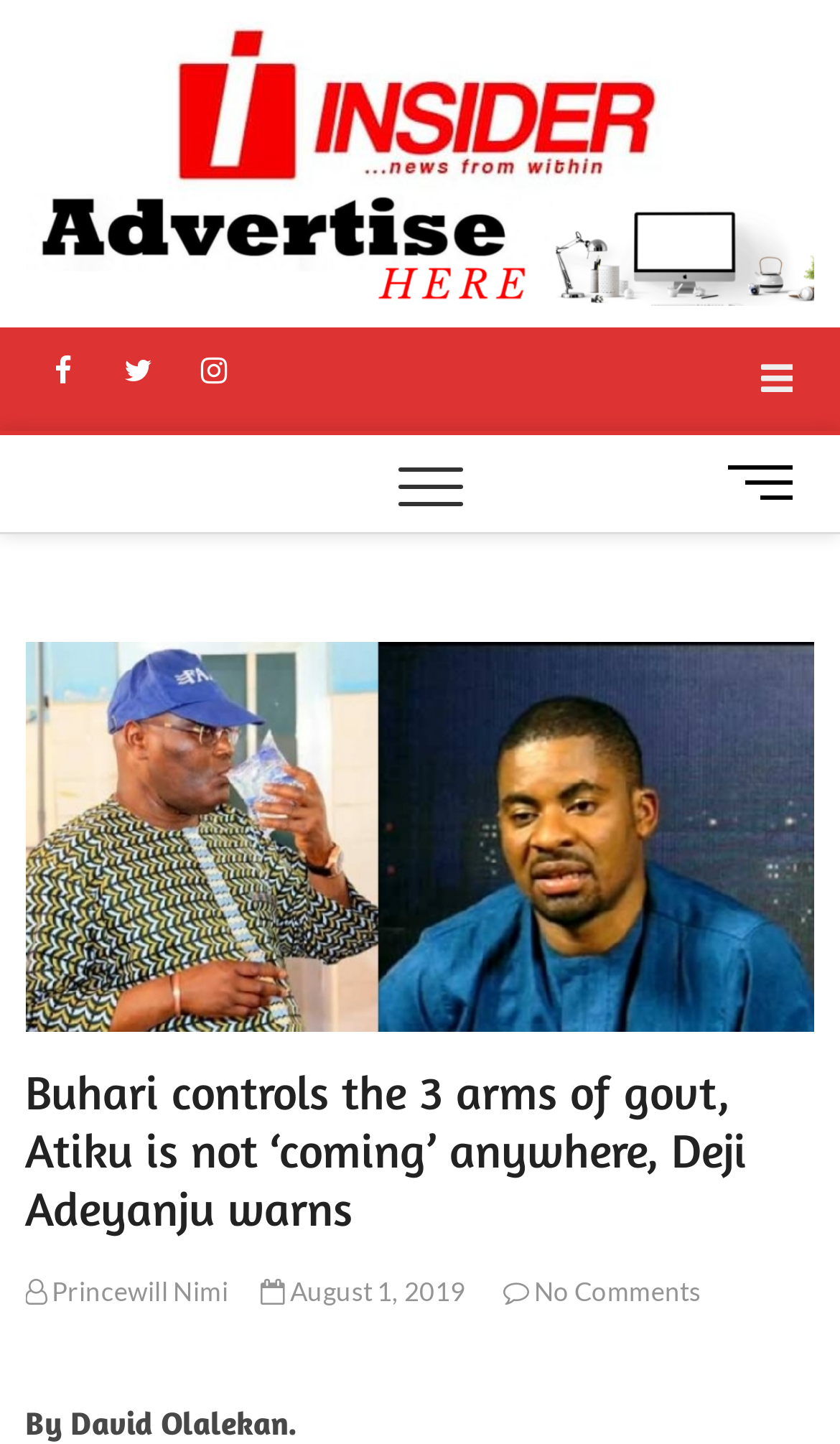How many social media links are present?
Craft a detailed and extensive response to the question.

There are three social media links present on the webpage, which are Facebook, Twitter, and Instagram, located at the top right corner of the webpage.